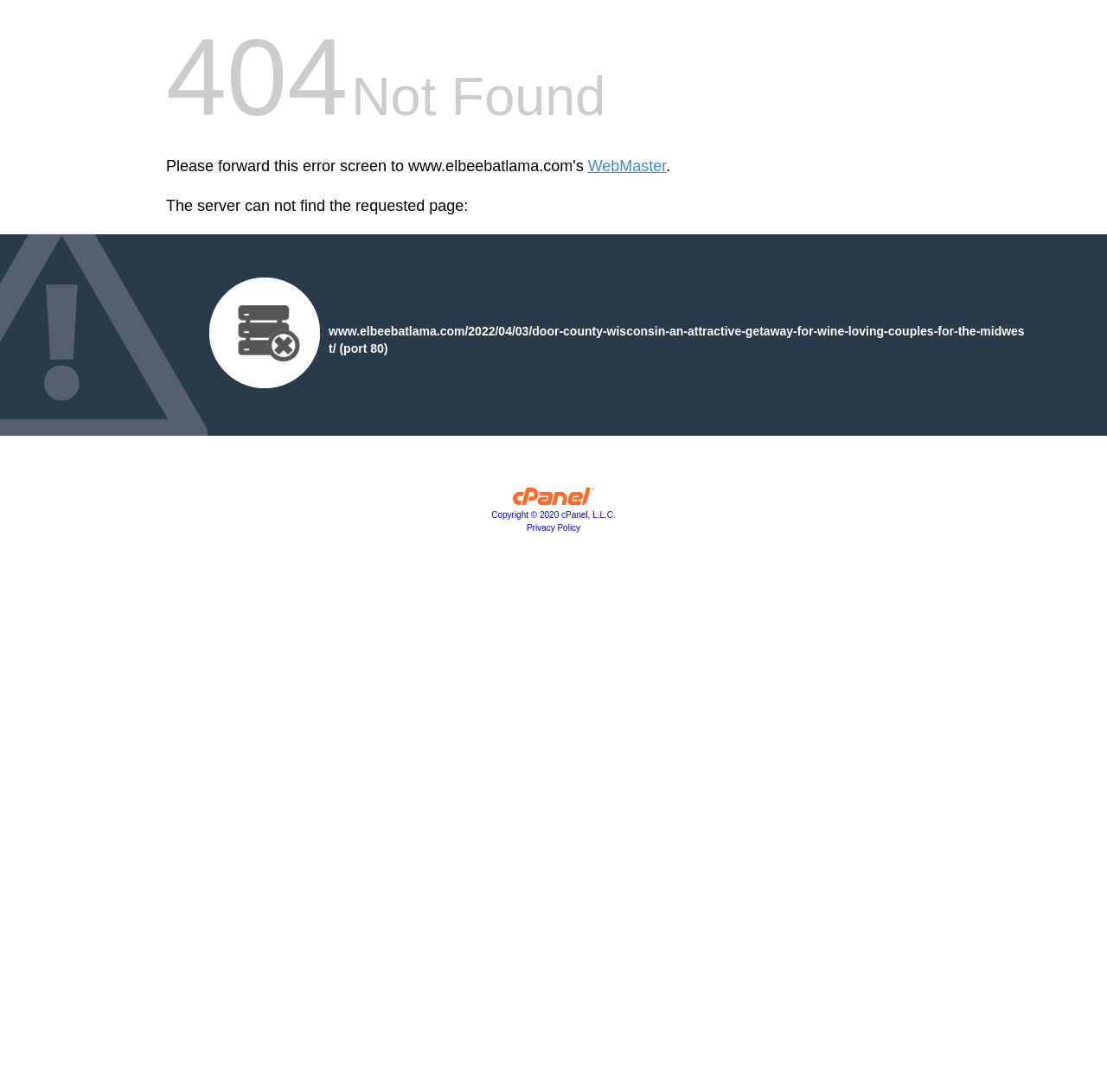What is the relationship between the webpage and WebMaster?
Could you answer the question with a detailed and thorough explanation?

The link 'WebMaster' is displayed on the webpage, suggesting that it is a contact or support link for the webpage, allowing users to reach out to the webpage's administrator or technical support team.